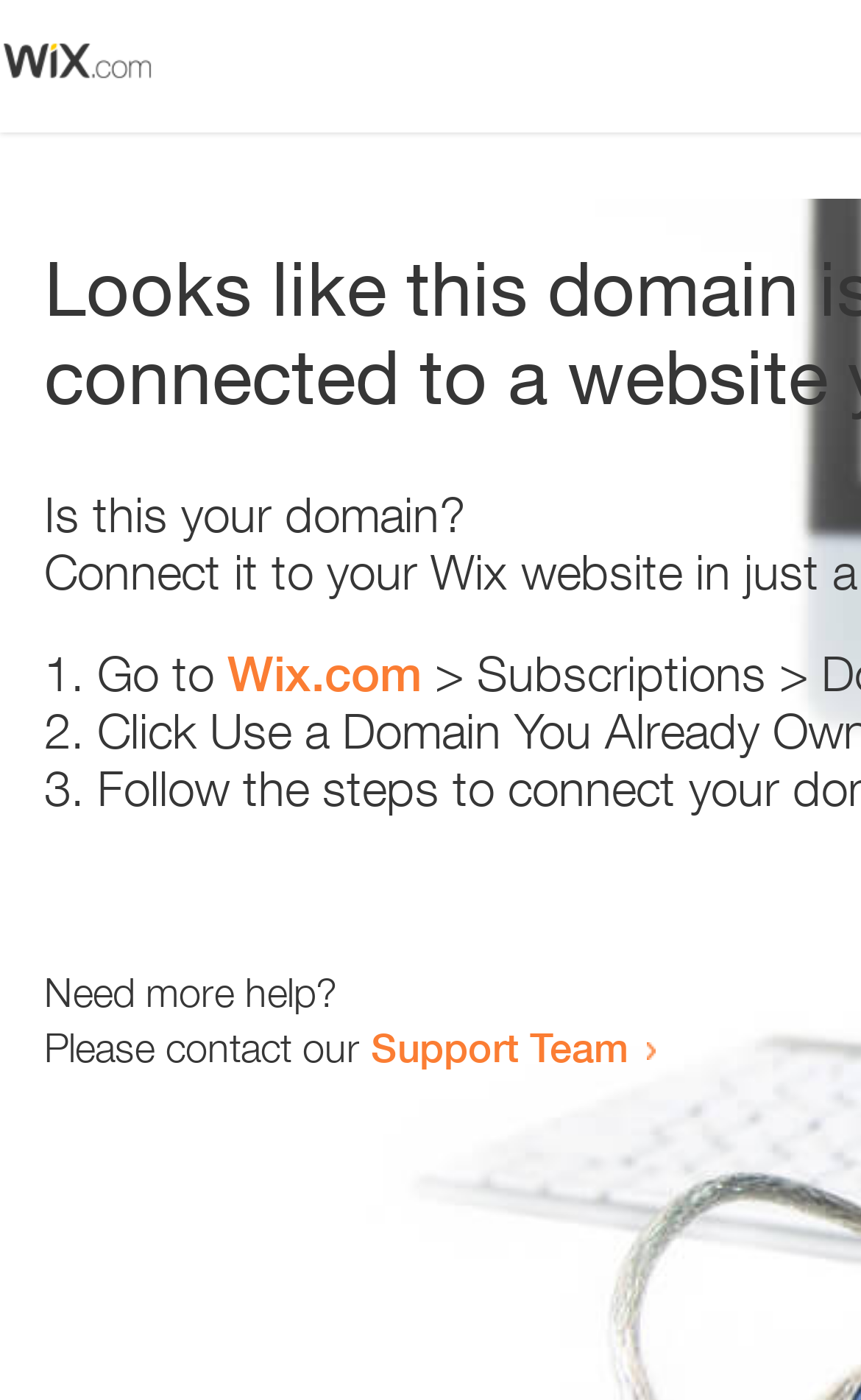Predict the bounding box for the UI component with the following description: "Support Team".

[0.431, 0.73, 0.731, 0.765]